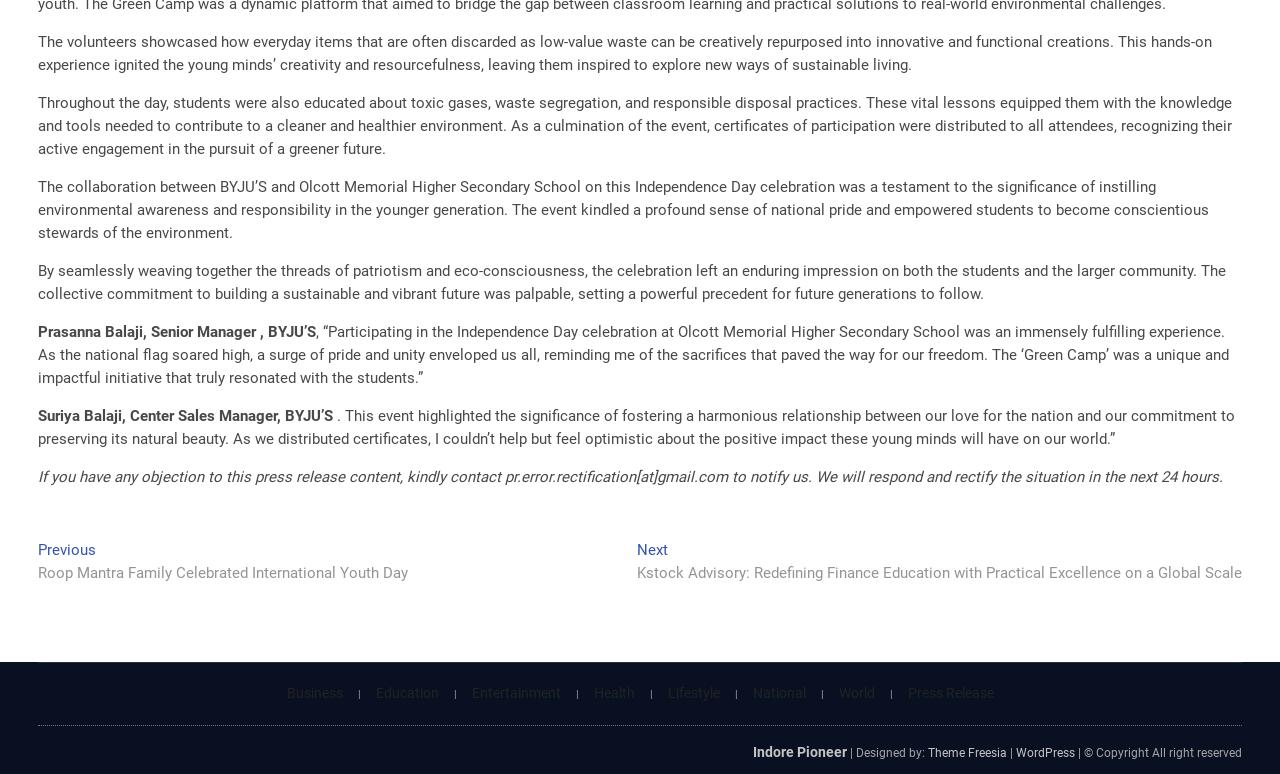Please mark the bounding box coordinates of the area that should be clicked to carry out the instruction: "Click on 'Previous post: Roop Mantra Family Celebrated International Youth Day'".

[0.03, 0.699, 0.319, 0.755]